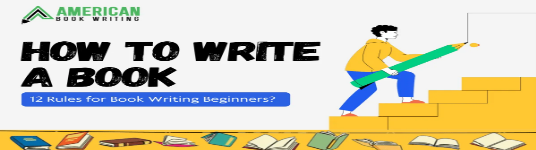How many rules are mentioned for book writing beginners?
Based on the screenshot, provide a one-word or short-phrase response.

12